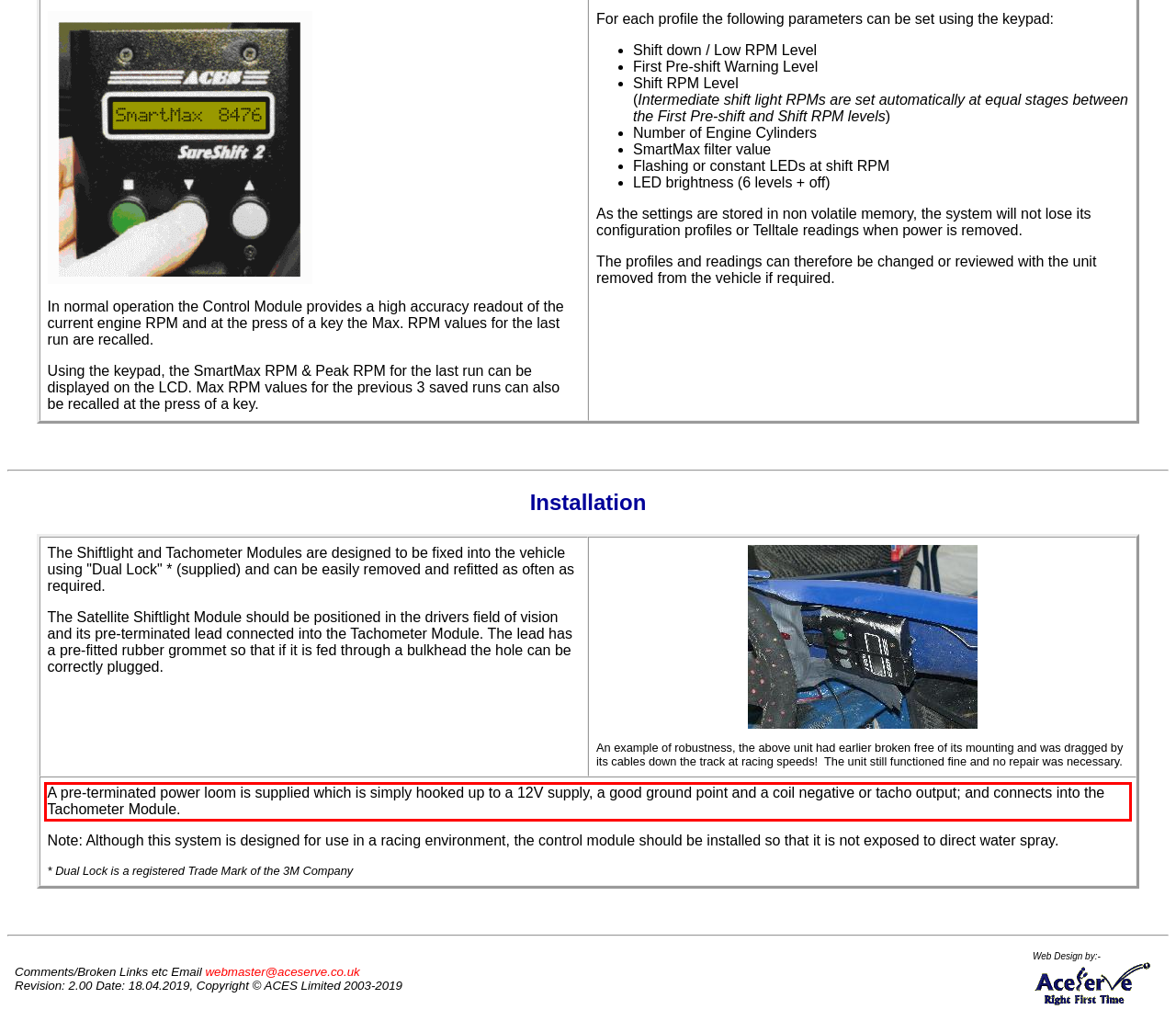You are provided with a screenshot of a webpage that includes a UI element enclosed in a red rectangle. Extract the text content inside this red rectangle.

A pre-terminated power loom is supplied which is simply hooked up to a 12V supply, a good ground point and a coil negative or tacho output; and connects into the Tachometer Module.